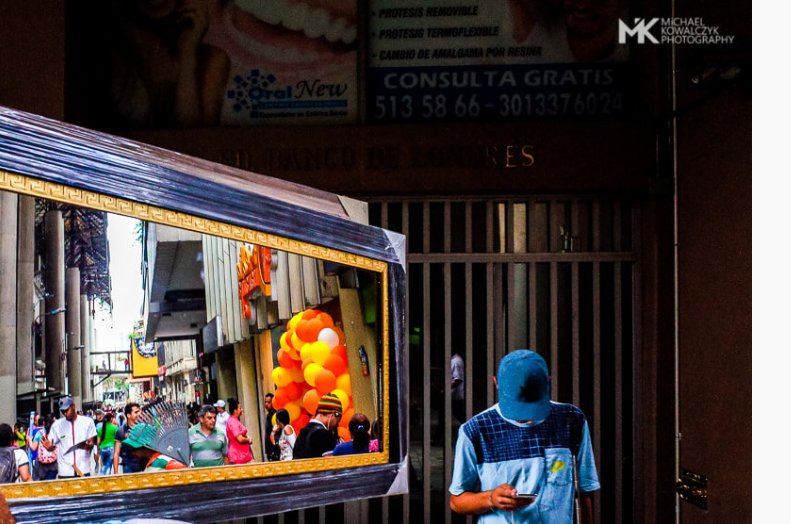Generate a detailed caption that describes the image.

The image titled "Medellin Mirror, Colombia 2018" captures a vibrant urban scene in Medellin, Colombia. A large, ornate mirror frame reflects the lively street filled with pedestrians, adding a unique perspective to the bustling environment. In front of the mirror, a man in a blue cap and a patterned shirt is intently looking at his phone, seemingly disconnected from the animated surroundings. Colorful balloons can be seen in the background, adding a festive touch and contrasting with the busy everyday life of the city. This photograph, taken by Michael Kowalczyk, showcases the interplay between reality and reflection, inviting viewers to consider the moments captured within this dynamic urban setting. The image is part of Kowalczyk's celebrated collection, which received recognition, including a 2nd place award at the Siena Photo Awards in 2020.